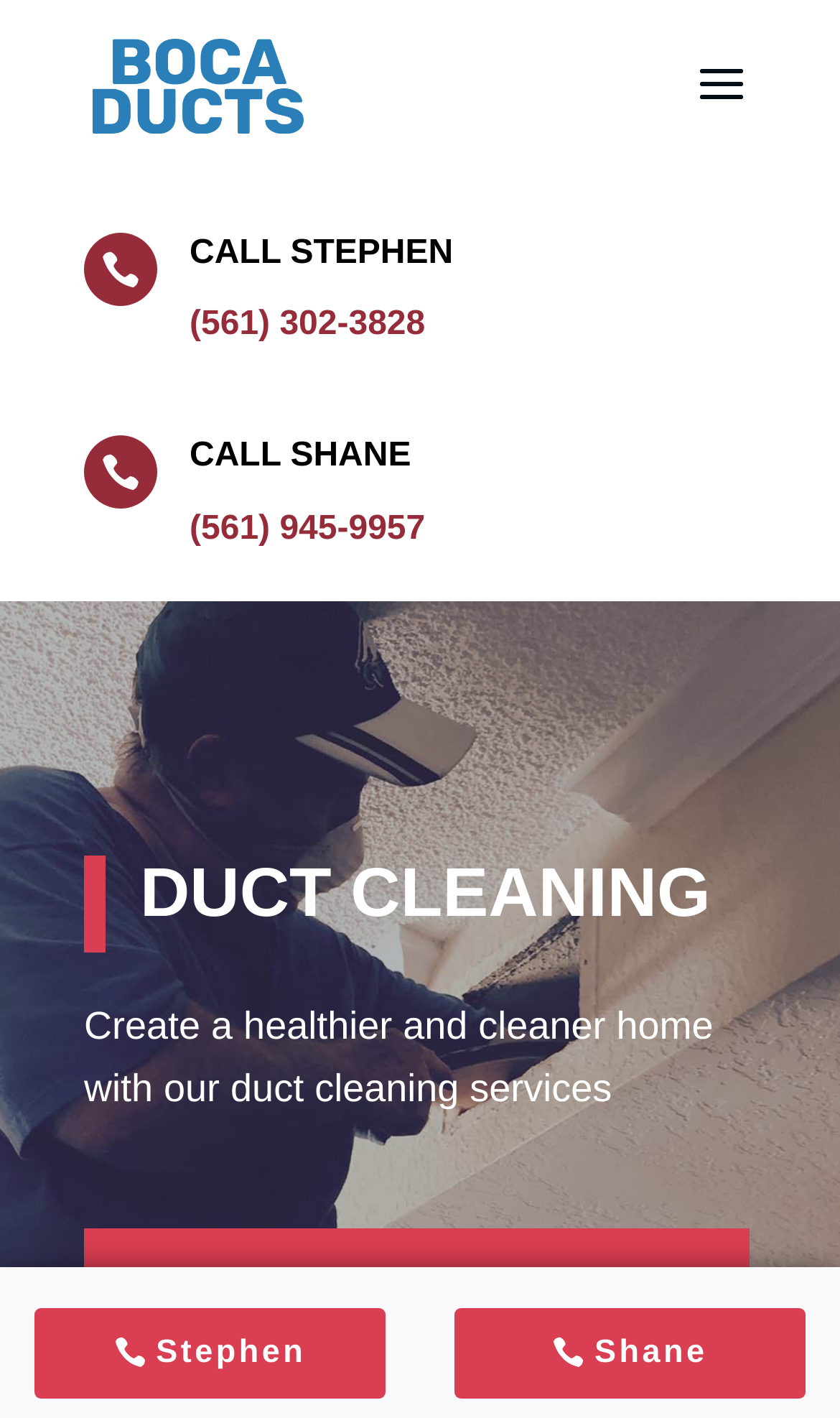Provide a brief response using a word or short phrase to this question:
What is the layout of the webpage?

Table-based